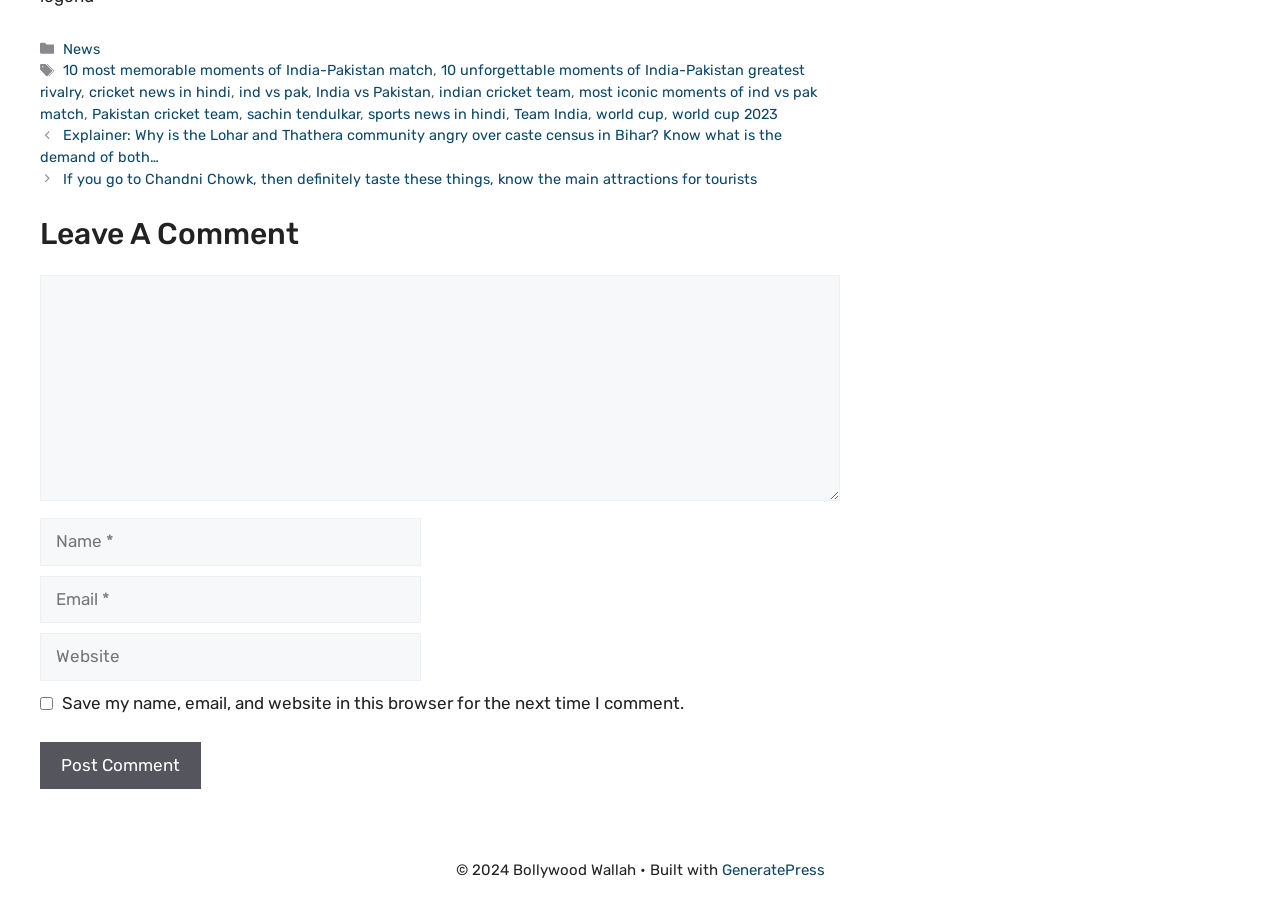Please find the bounding box coordinates for the clickable element needed to perform this instruction: "Click on the 'News' link".

[0.049, 0.044, 0.078, 0.064]